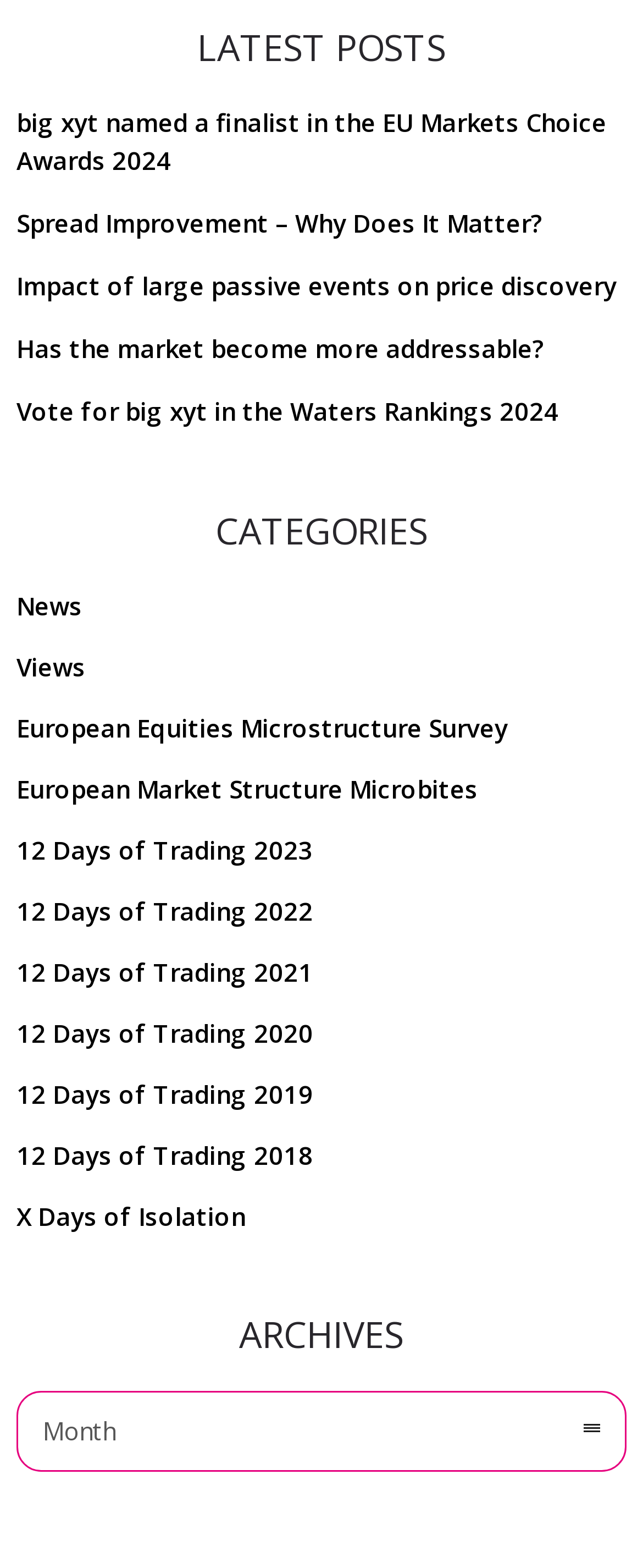Based on the element description: "X Days of Isolation", identify the bounding box coordinates for this UI element. The coordinates must be four float numbers between 0 and 1, listed as [left, top, right, bottom].

[0.026, 0.762, 0.395, 0.786]